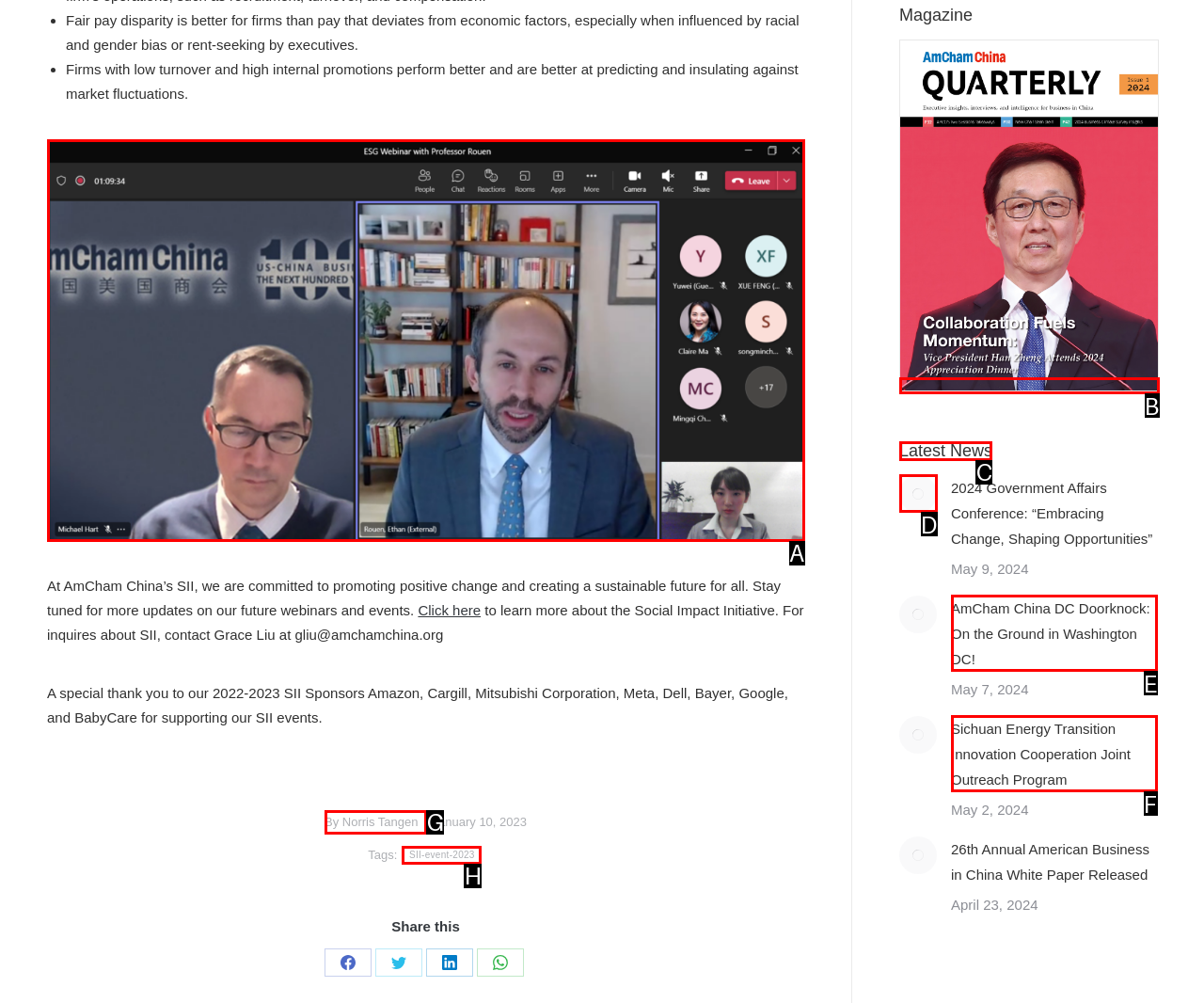Figure out which option to click to perform the following task: Check the latest news
Provide the letter of the correct option in your response.

C